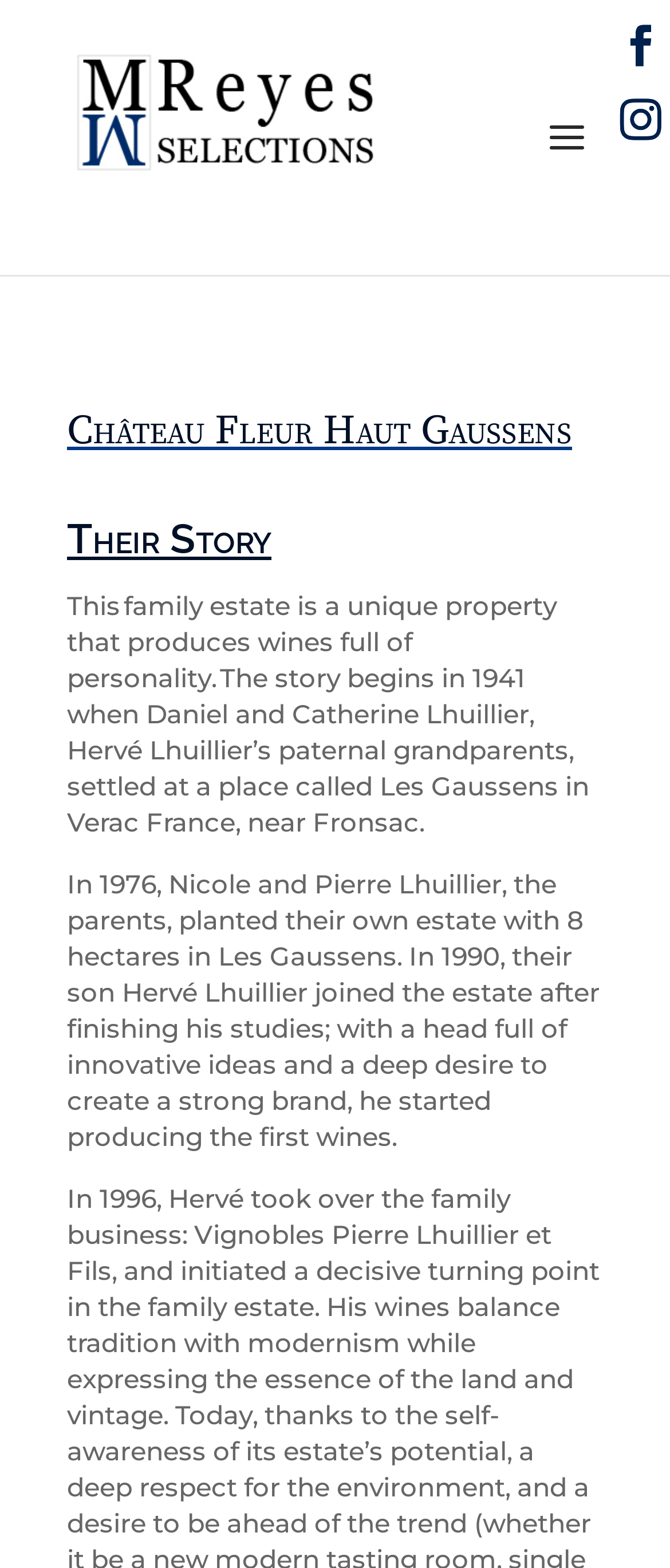Answer the question with a brief word or phrase:
What is the name of the family estate?

Château Fleur Haut Gaussens